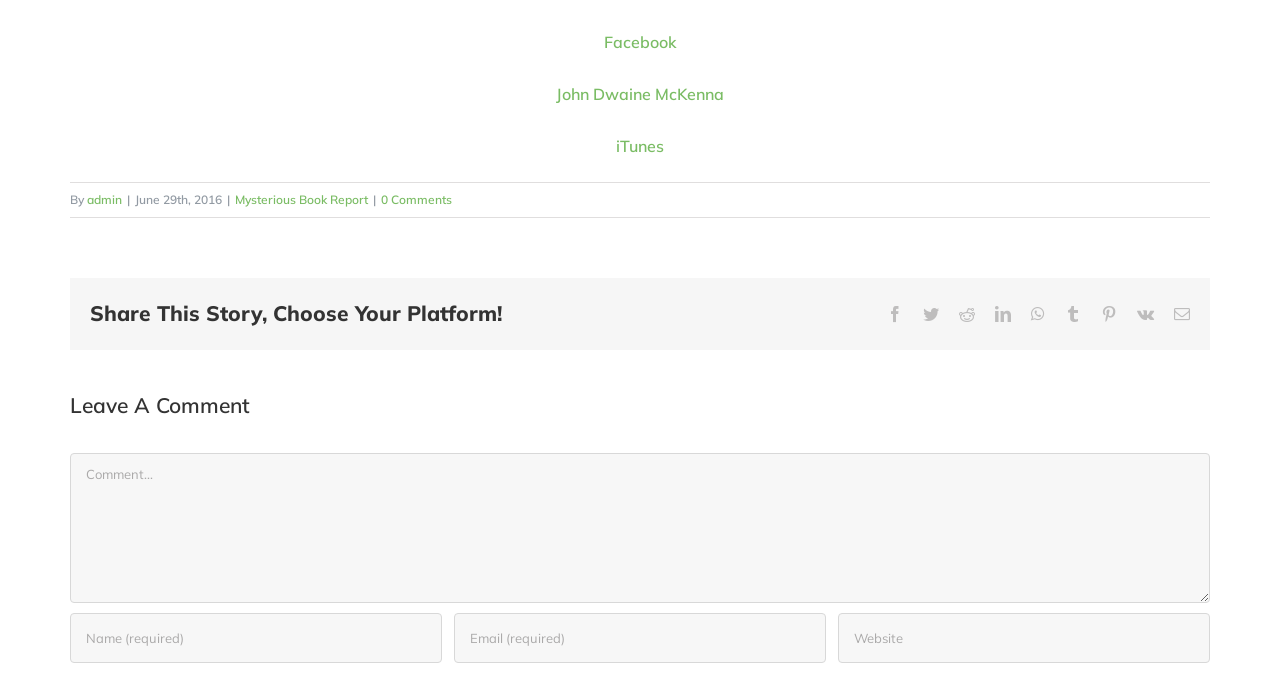What is the name of the author of the article?
Use the image to answer the question with a single word or phrase.

John Dwaine McKenna